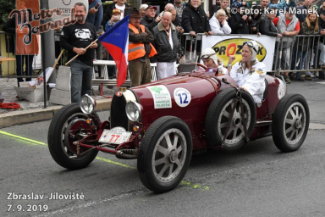Respond with a single word or phrase to the following question:
What is the driver holding in the image?

Czech flag